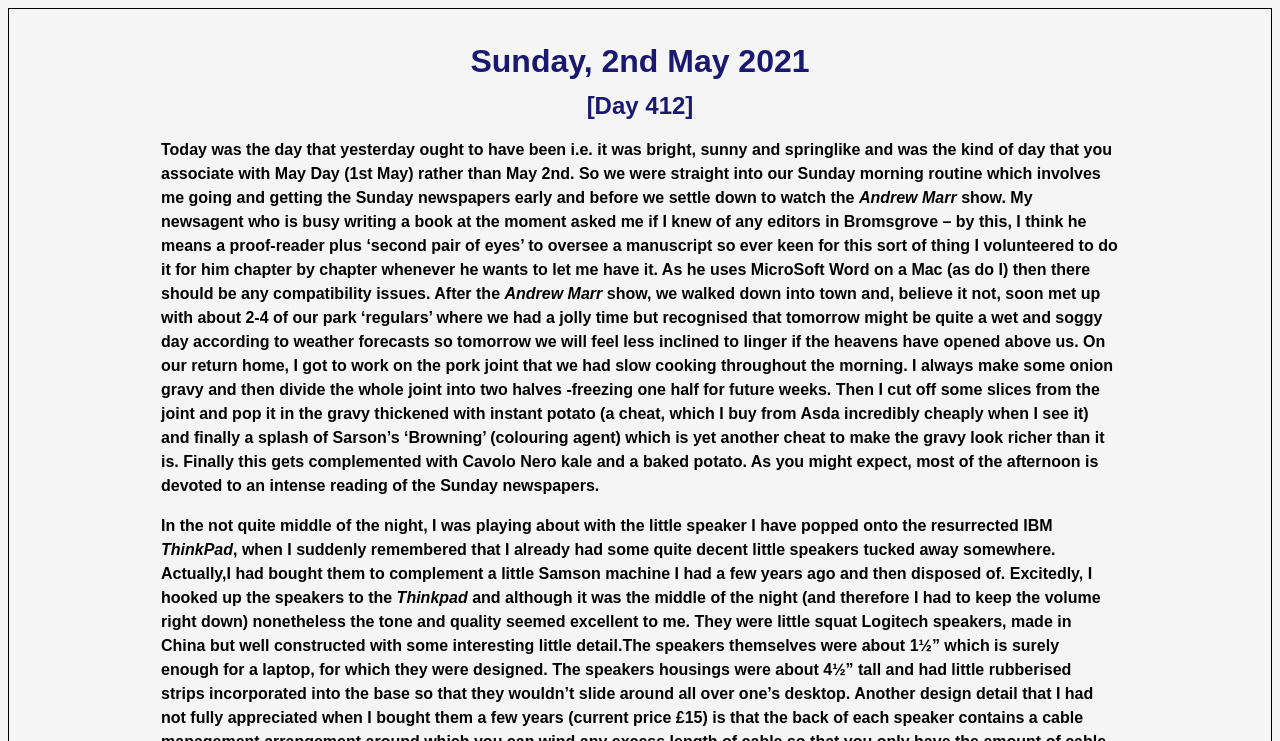Refer to the screenshot and answer the following question in detail:
What is the date mentioned in the heading?

The heading element with bounding box coordinates [0.126, 0.066, 0.874, 0.099] contains the text 'Sunday, 2nd May 2021', which indicates the date.